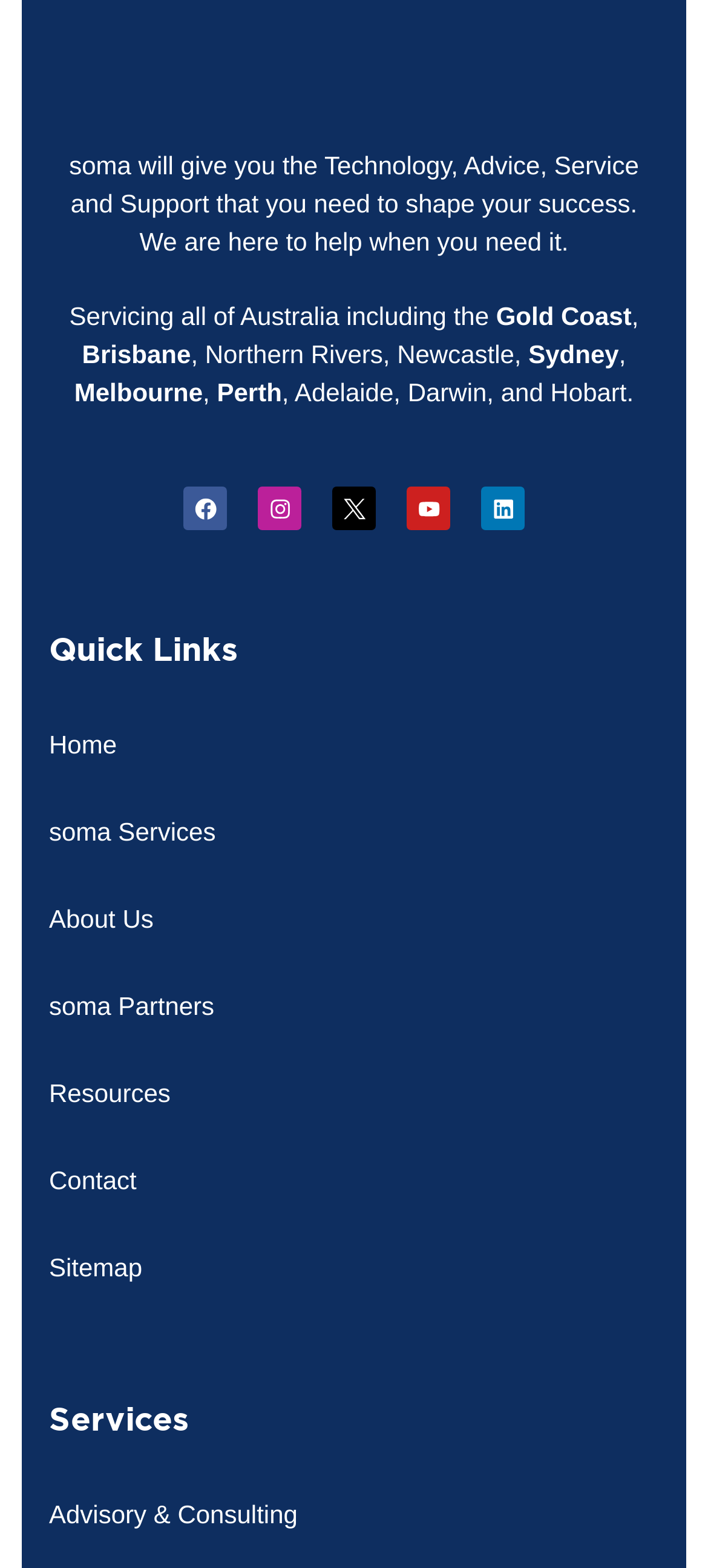Can you find the bounding box coordinates for the element that needs to be clicked to execute this instruction: "visit the Gold Coast page"? The coordinates should be given as four float numbers between 0 and 1, i.e., [left, top, right, bottom].

[0.701, 0.192, 0.892, 0.211]